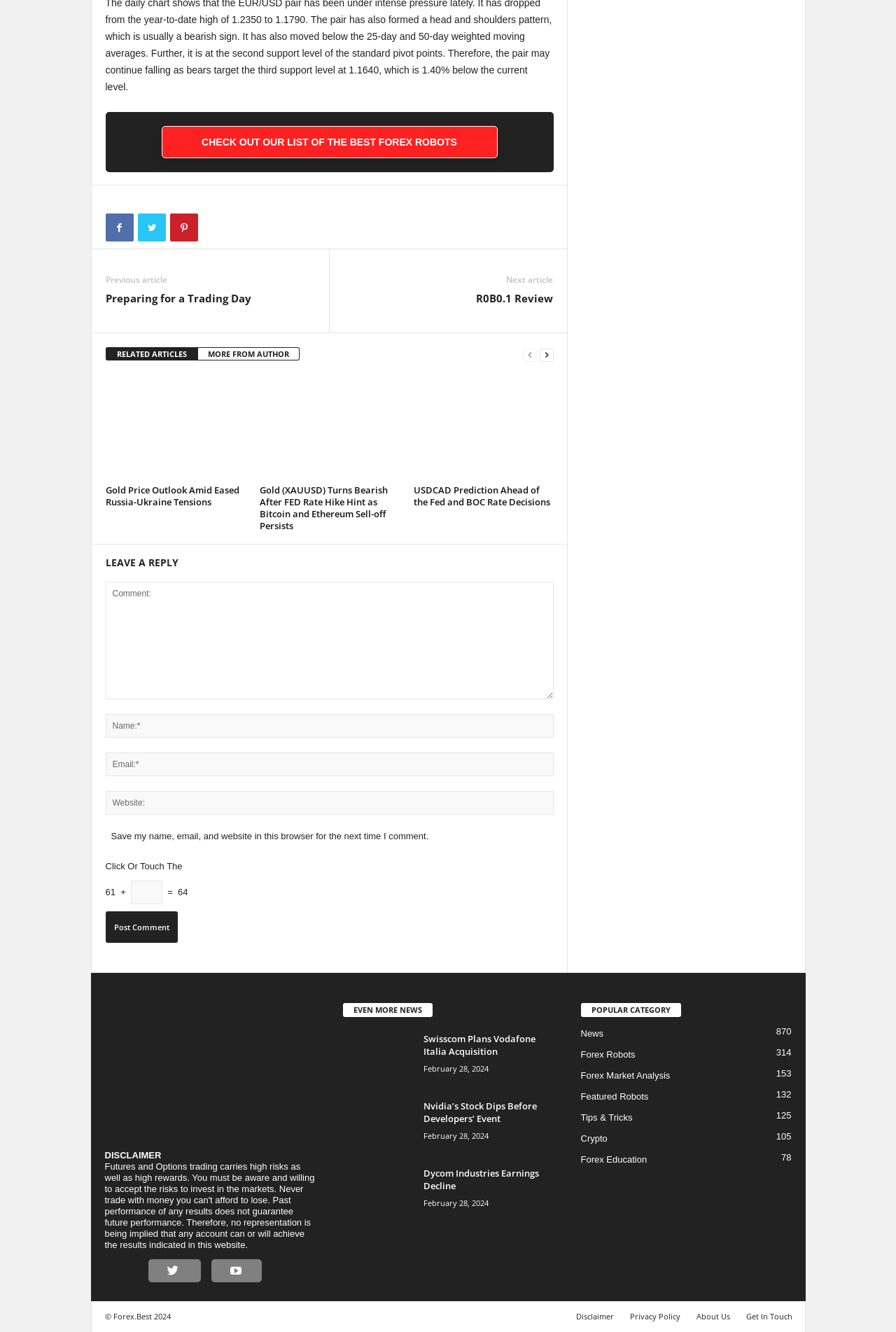Provide a one-word or one-phrase answer to the question:
What is the main topic of this webpage?

Forex